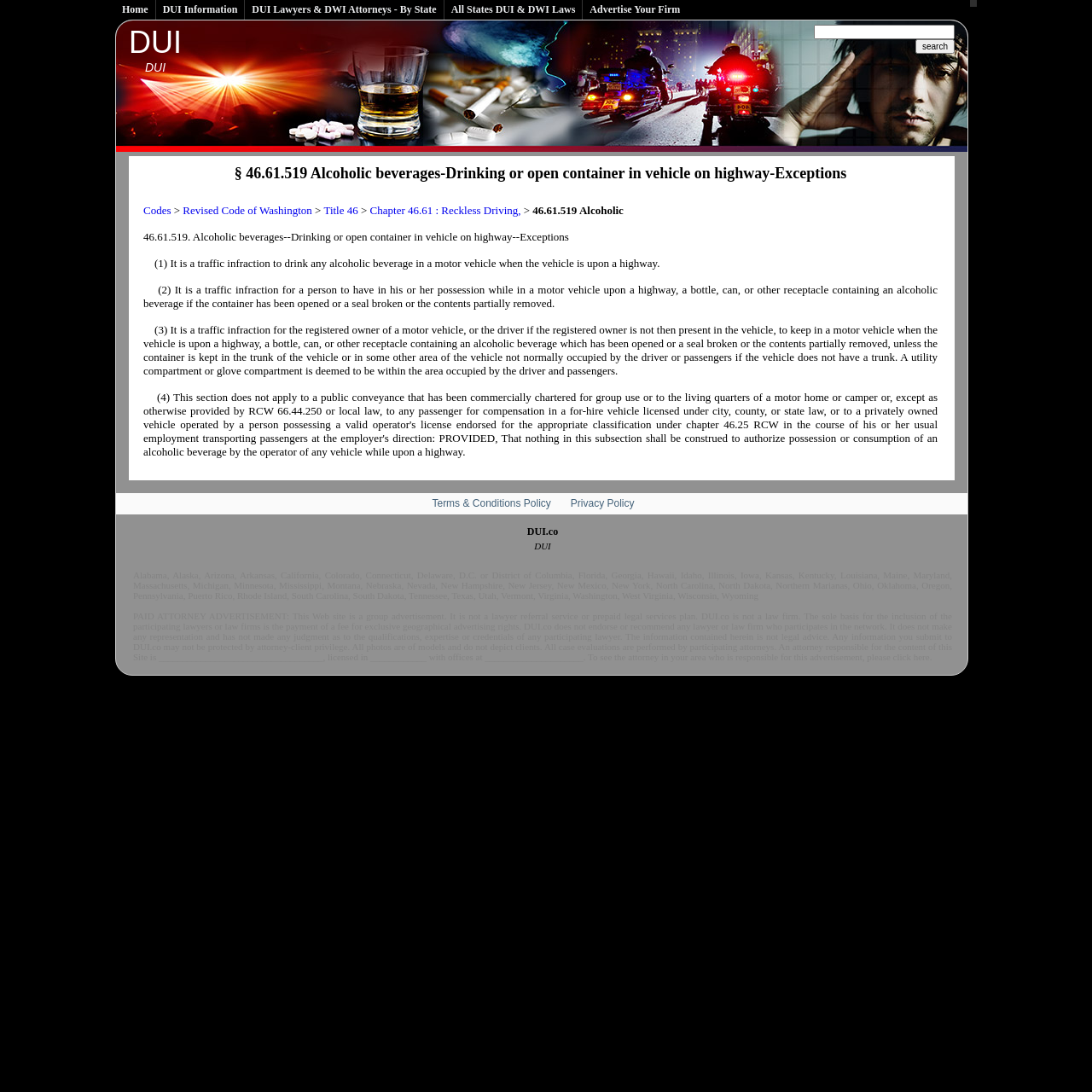Locate the bounding box coordinates of the clickable region necessary to complete the following instruction: "Post a comment". Provide the coordinates in the format of four float numbers between 0 and 1, i.e., [left, top, right, bottom].

None